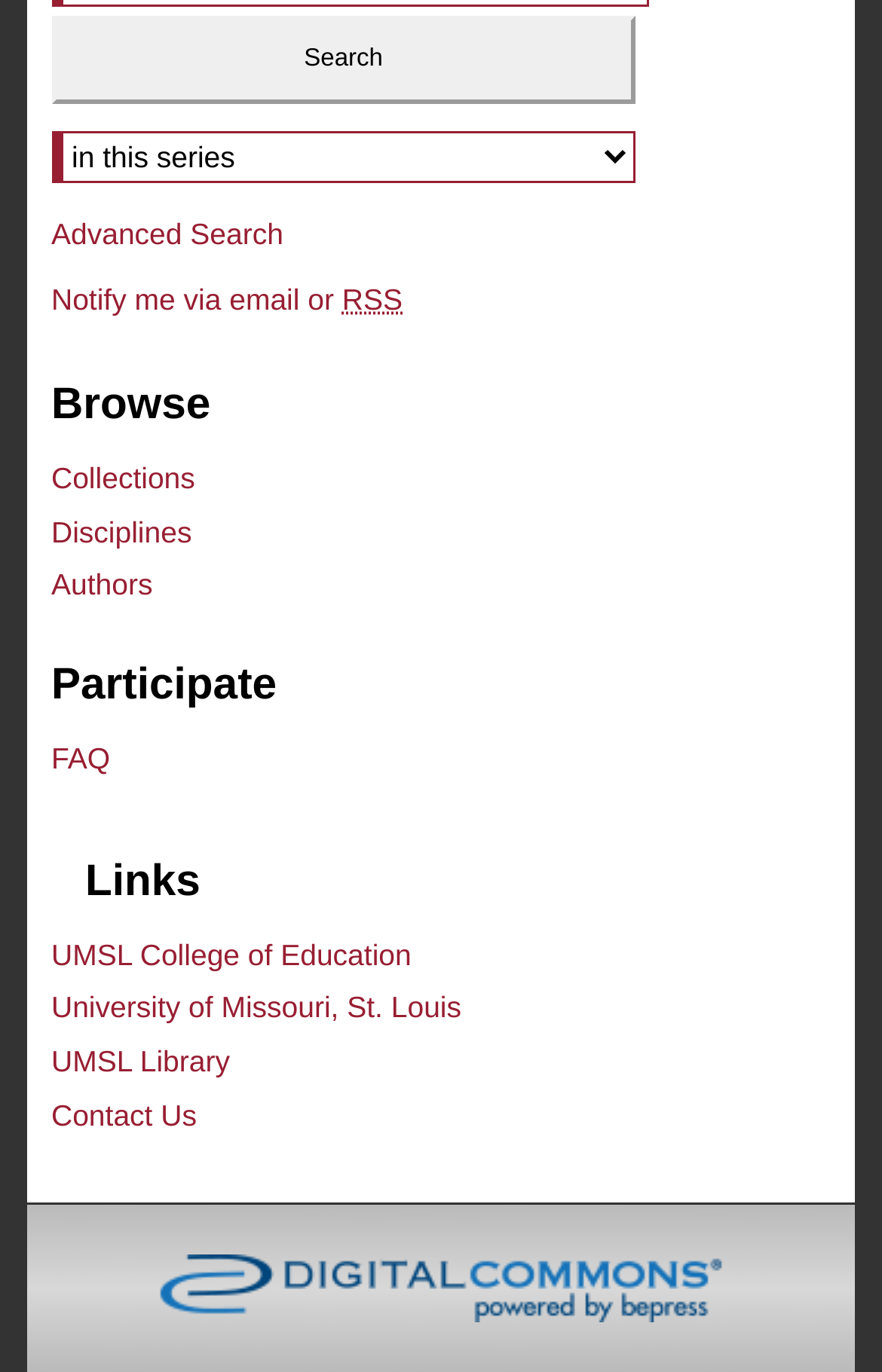Select the bounding box coordinates of the element I need to click to carry out the following instruction: "Get notified via email or RSS".

[0.058, 0.039, 0.942, 0.074]